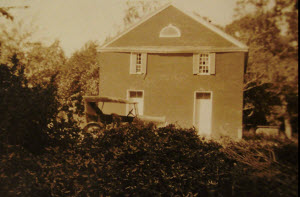Respond to the question with just a single word or phrase: 
What is partially visible in the foreground?

Vintage automobile